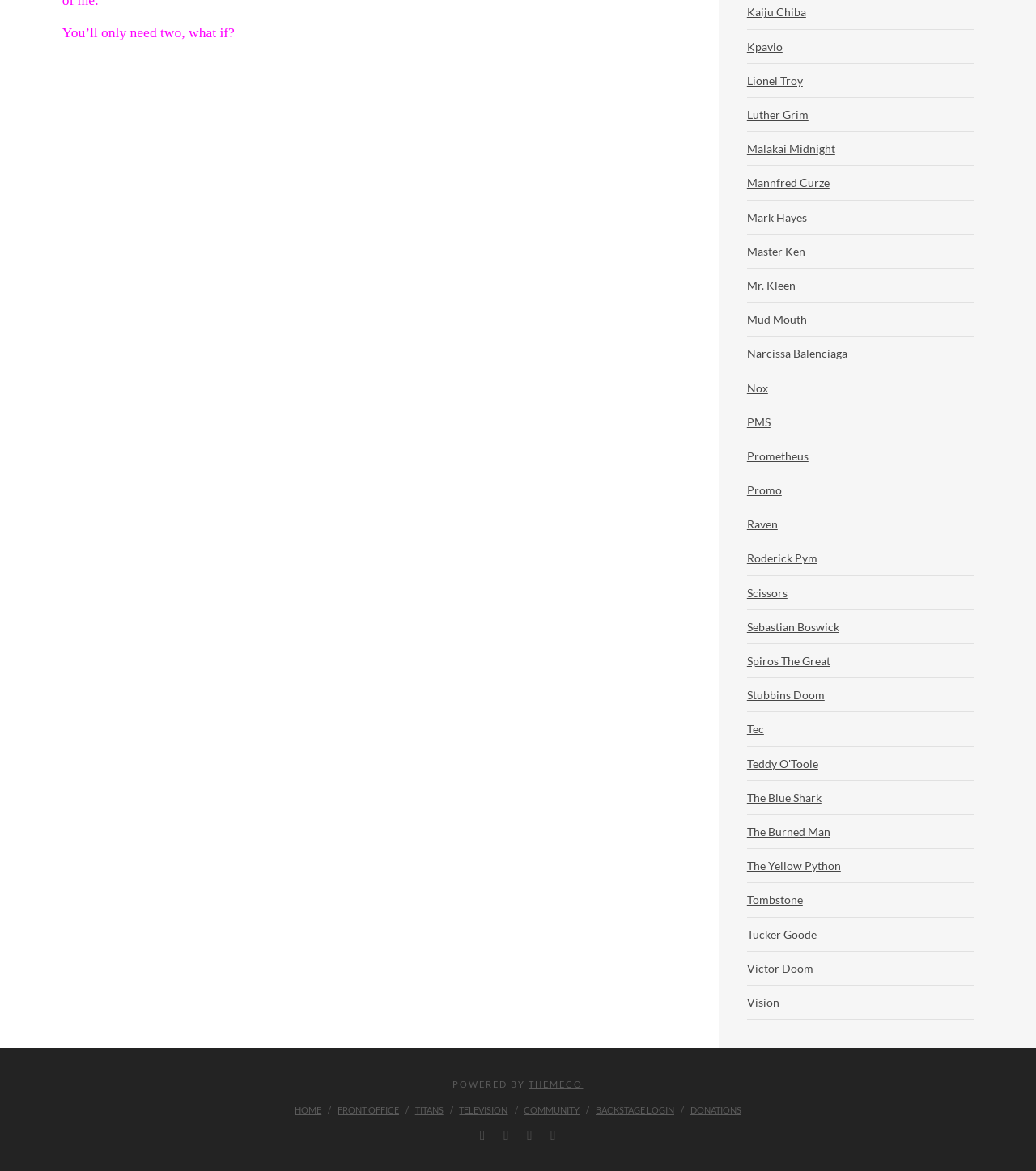What is the text above the links in the right column?
Using the image, respond with a single word or phrase.

You’ll only need two, what if?